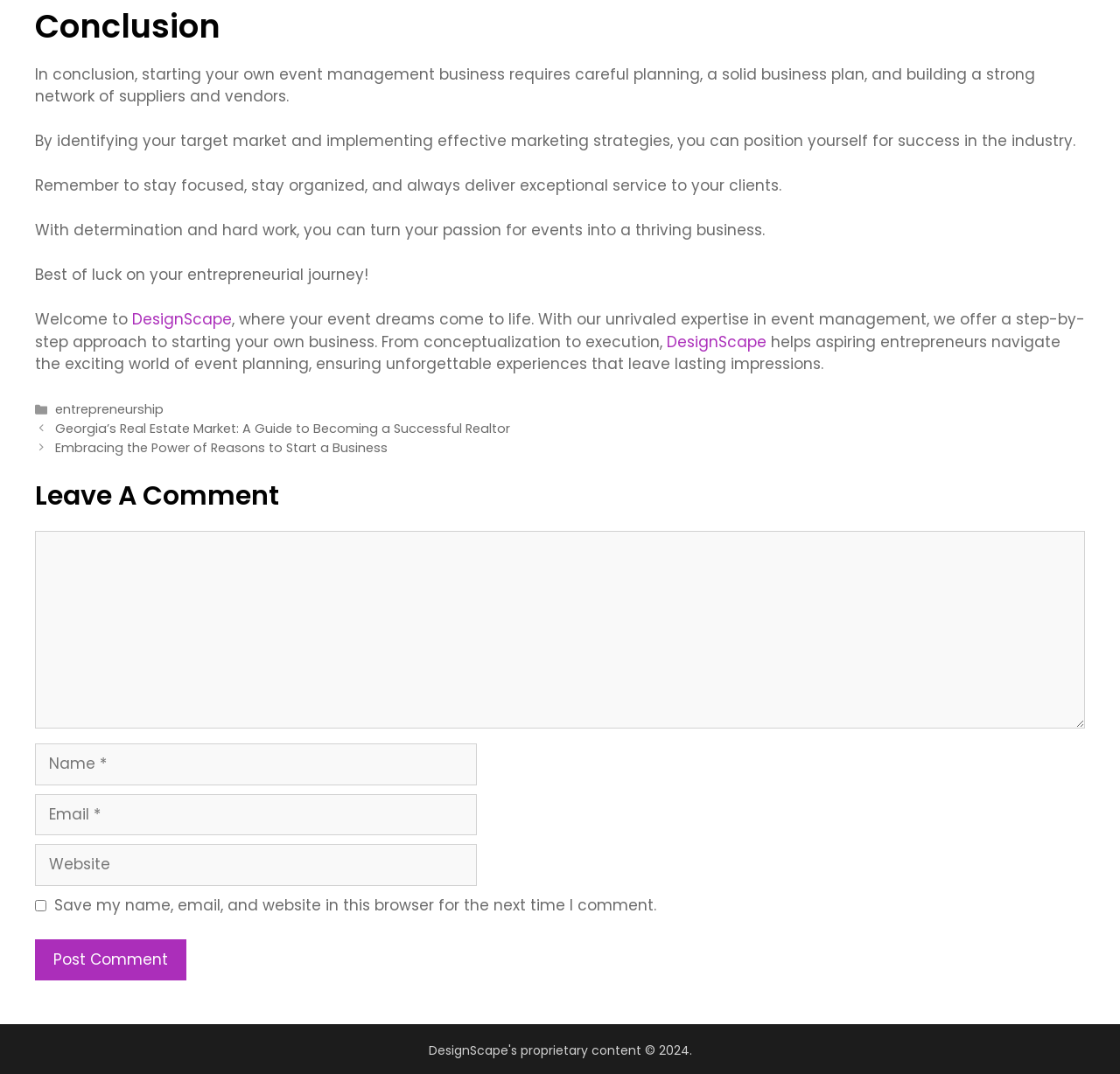What is the main topic of the webpage?
Using the information from the image, give a concise answer in one word or a short phrase.

Event management business